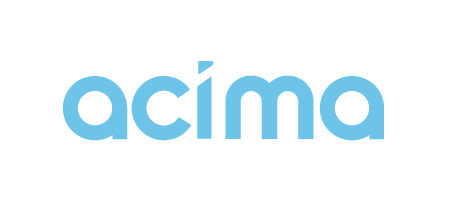Generate an in-depth description of the visual content.

The image features the logo of ACIMA, a financial service company that specializes in lease-to-own options. The logo is characterized by a modern design, predominantly in light blue, which conveys a sense of trust and accessibility. The name "ACIMA" is presented in a stylized font, emphasizing their focus on providing flexible payment solutions without the necessity for credit. This aligns with ACIMA's mission of empowering consumers to obtain essential products and services while offering convenient financial solutions that allow payments to be made over time. Nearby contextual information includes an explanation of ACIMA's Lease-to-Own program, indicating that they offer options for immediate acquisitions with a promise of affordability through manageable payment plans.